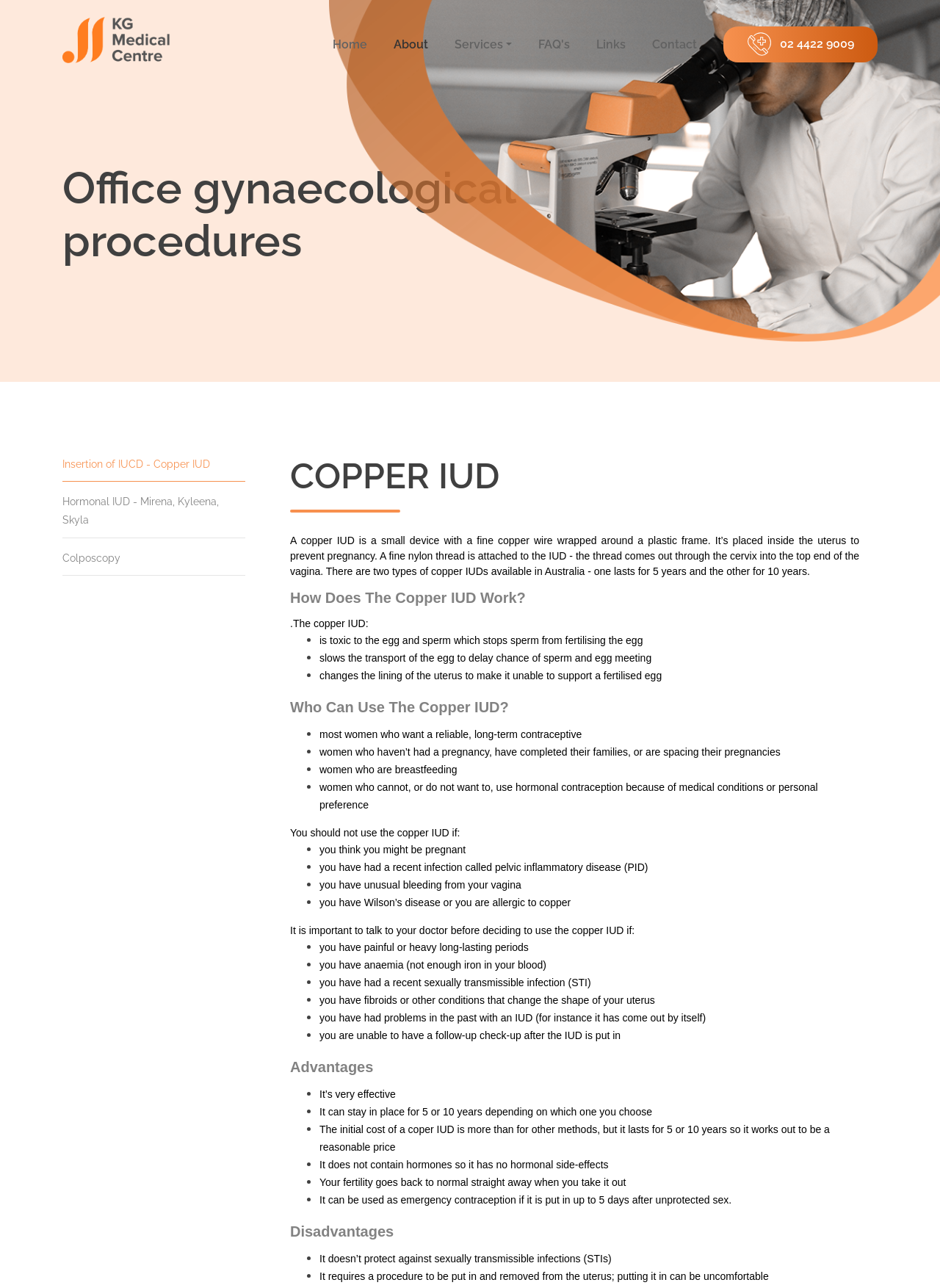Write a detailed summary of the webpage.

The webpage is about the KG Medical Centre, specifically focusing on office gynaecological procedures, particularly the Copper IUD. At the top, there is a heading "Office gynaecological procedures". Below this heading, there are three static text elements listing different procedures: "Insertion of IUCD - Copper IUD", "Hormonal IUD - Mirena, Kyleena, Skyla", and "Colposcopy".

Further down, there is another heading "COPPER IUD" which is followed by a detailed description of what a copper IUD is and how it works. This section includes several static text elements and list markers, explaining the benefits and drawbacks of using a copper IUD. The text describes the copper IUD as a small device with a fine copper wire wrapped around a plastic frame, placed inside the uterus to prevent pregnancy.

The webpage then lists the advantages of using a copper IUD, including its effectiveness, long-term use, and lack of hormonal side effects. It also mentions the disadvantages, such as the need for a procedure to put it in and remove it, the risk of infection, and the possibility of heavier and longer periods.

Throughout the webpage, there are several list markers and static text elements that provide detailed information about the copper IUD, including who can use it, who should not use it, and what to expect during and after the procedure. The text is organized in a clear and concise manner, making it easy to follow and understand.